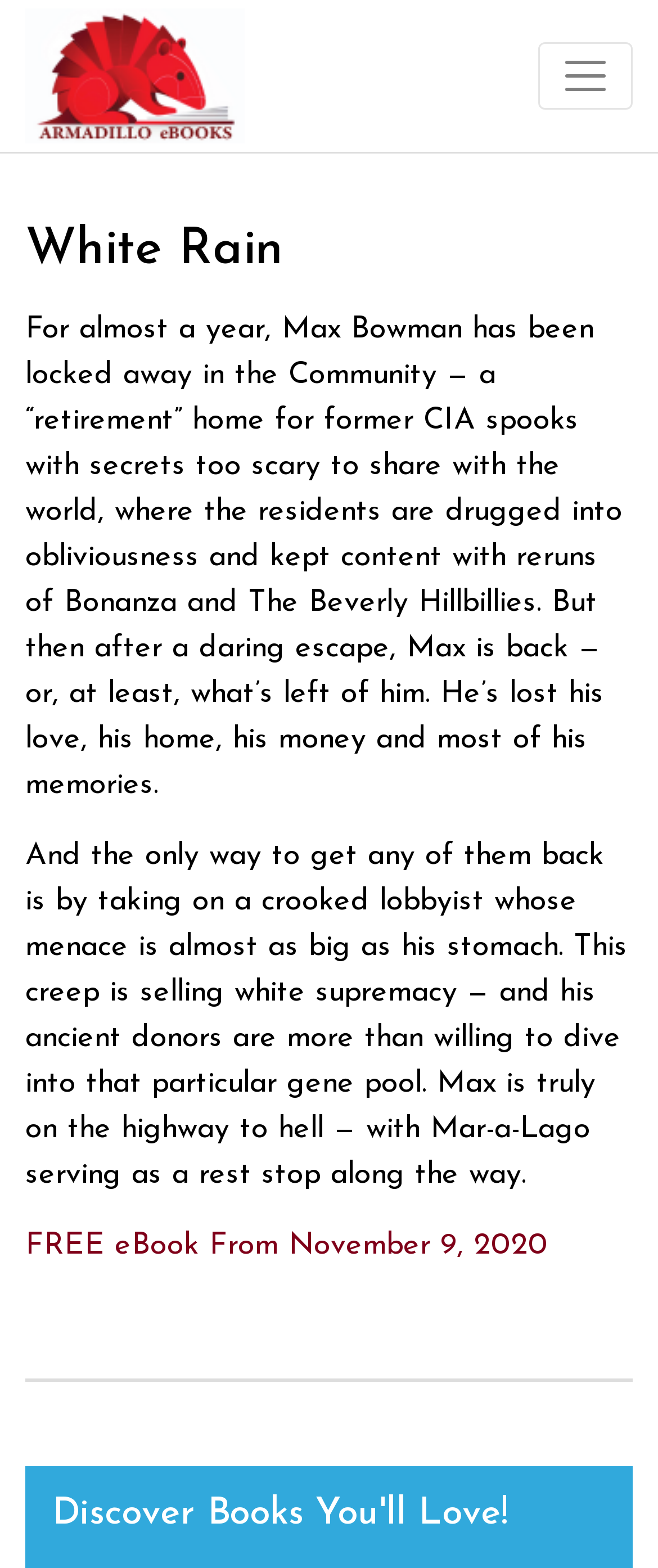What is the offer mentioned in the text?
Look at the image and provide a short answer using one word or a phrase.

FREE eBook